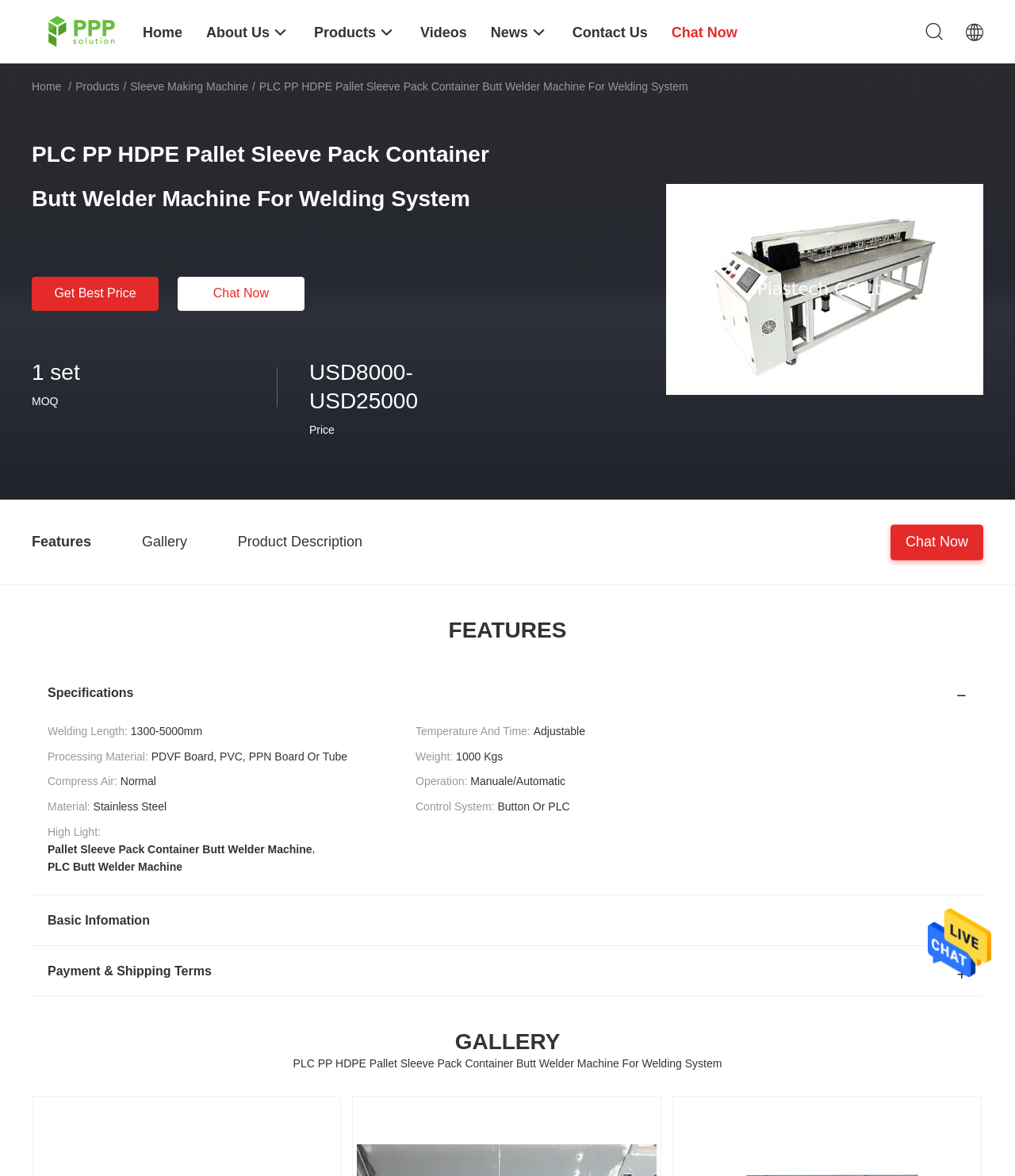Determine the bounding box coordinates of the area to click in order to meet this instruction: "Get the best price".

[0.031, 0.235, 0.156, 0.264]